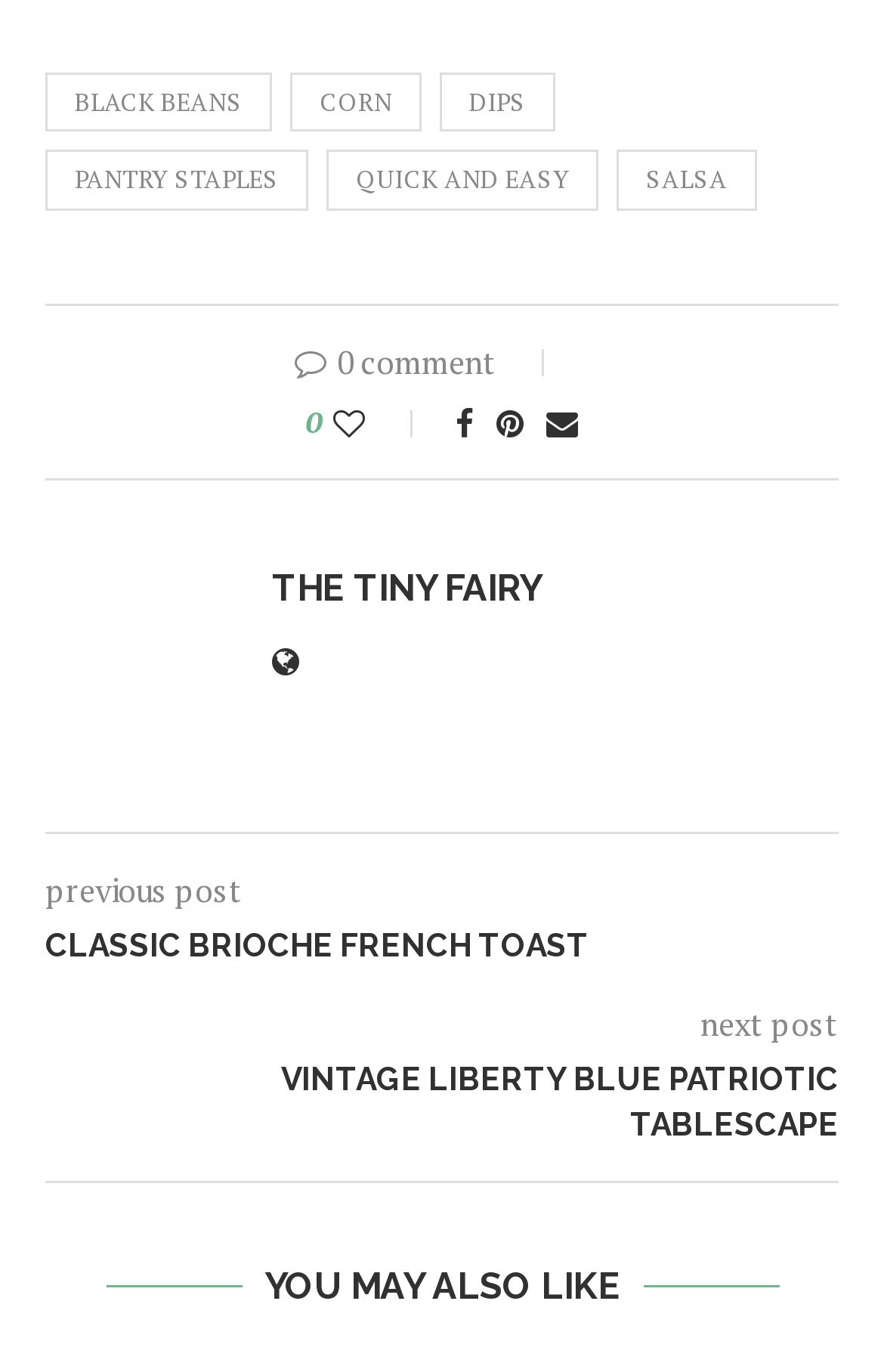Please identify the bounding box coordinates of the element's region that needs to be clicked to fulfill the following instruction: "Like this post". The bounding box coordinates should consist of four float numbers between 0 and 1, i.e., [left, top, right, bottom].

[0.377, 0.292, 0.482, 0.323]